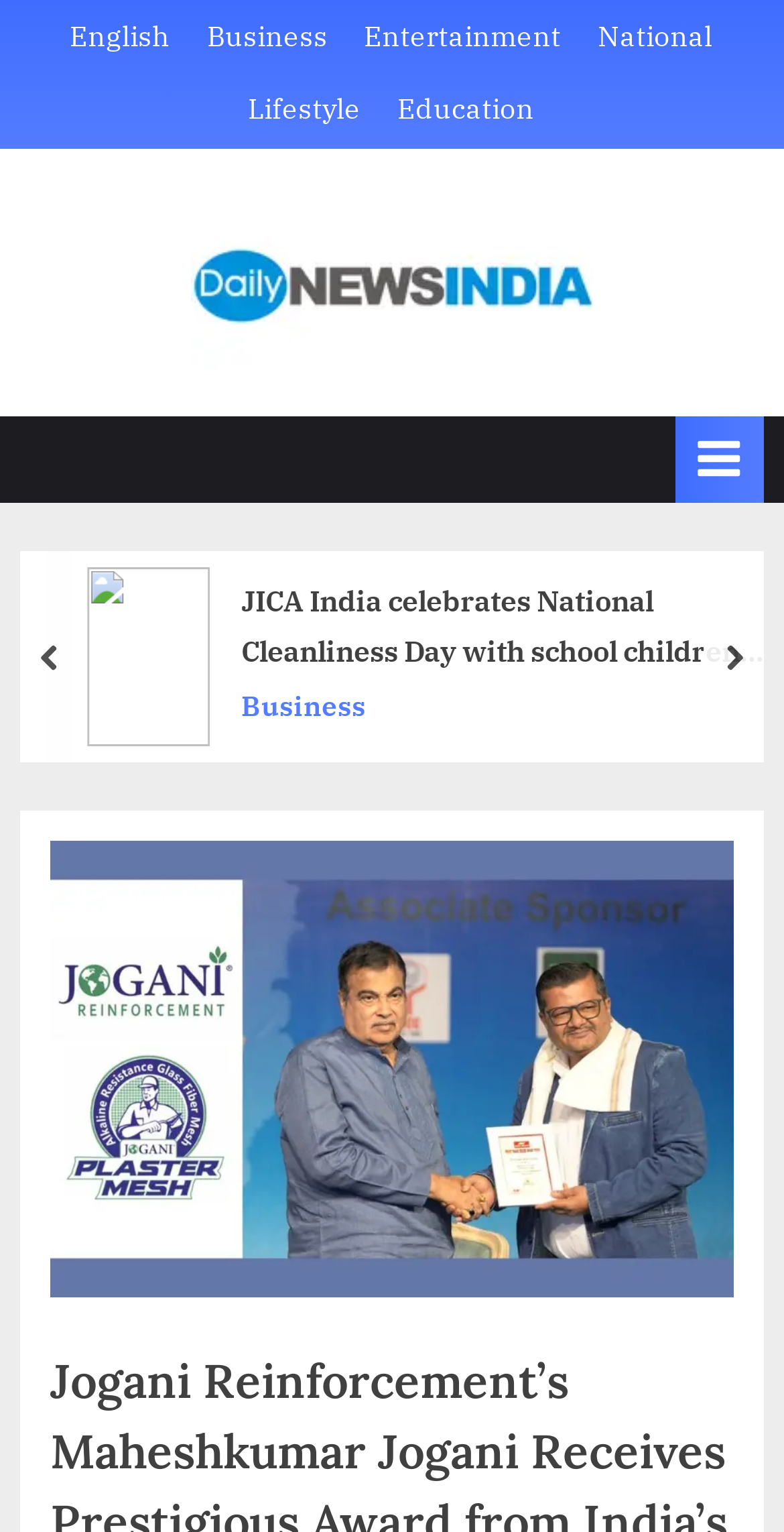Determine the bounding box for the described HTML element: "Post not marked as liked". Ensure the coordinates are four float numbers between 0 and 1 in the format [left, top, right, bottom].

None